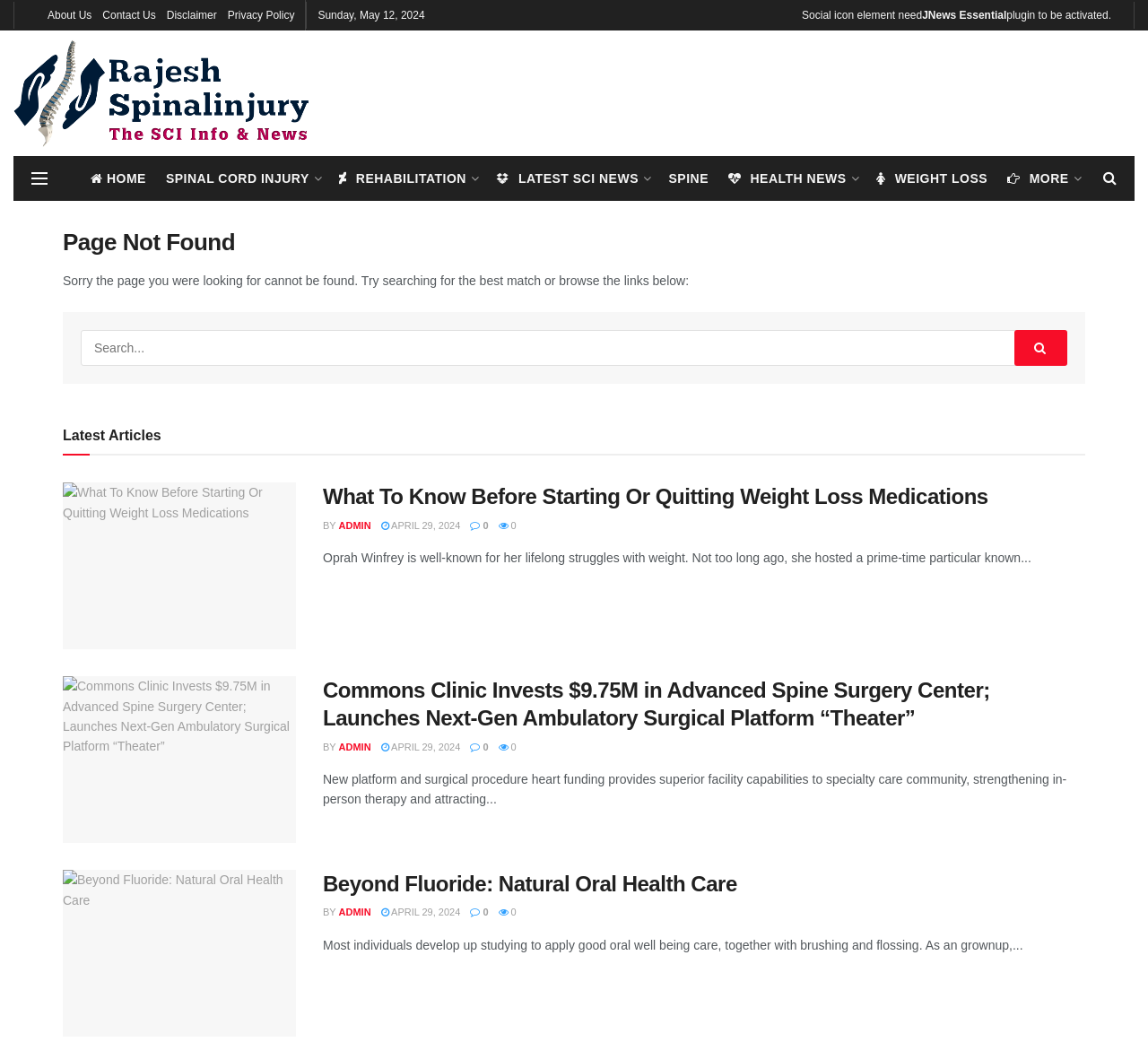Summarize the webpage comprehensively, mentioning all visible components.

This webpage displays a "Page not found" error message. At the top, there are four links: "About Us", "Contact Us", "Disclaimer", and "Privacy Policy", aligned horizontally. Below these links, there is a date "Sunday, May 12, 2024" and some social media icons with text "Social icon element need plugin to be activated." and "JNews Essential".

On the left side, there is a logo "Rajesh Spinal Injury" with an image, and an advertisement iframe below it. Above the logo, there are several links, including "HOME", "SPINAL CORD INJURY", "REHABILITATION", "LATEST SCI NEWS", "SPINE", "HEALTH NEWS", and "WEIGHT LOSS", arranged horizontally.

The main content of the page is divided into three sections, each containing an article with a heading, an image, and a brief description. The articles are titled "What To Know Before Starting Or Quitting Weight Loss Medications", "Commons Clinic Invests $9.75M in Advanced Spine Surgery Center; Launches Next-Gen Ambulatory Surgical Platform “Theater”", and "Beyond Fluoride: Natural Oral Health Care". Each article has a "Read more" link and some metadata, including the author "ADMIN" and the date "APRIL 29, 2024".

At the top of the main content, there is a heading "Page Not Found" and a message "Sorry the page you were looking for cannot be found. Try searching for the best match or browse the links below:". Below this message, there is a search bar with a "Search" button.